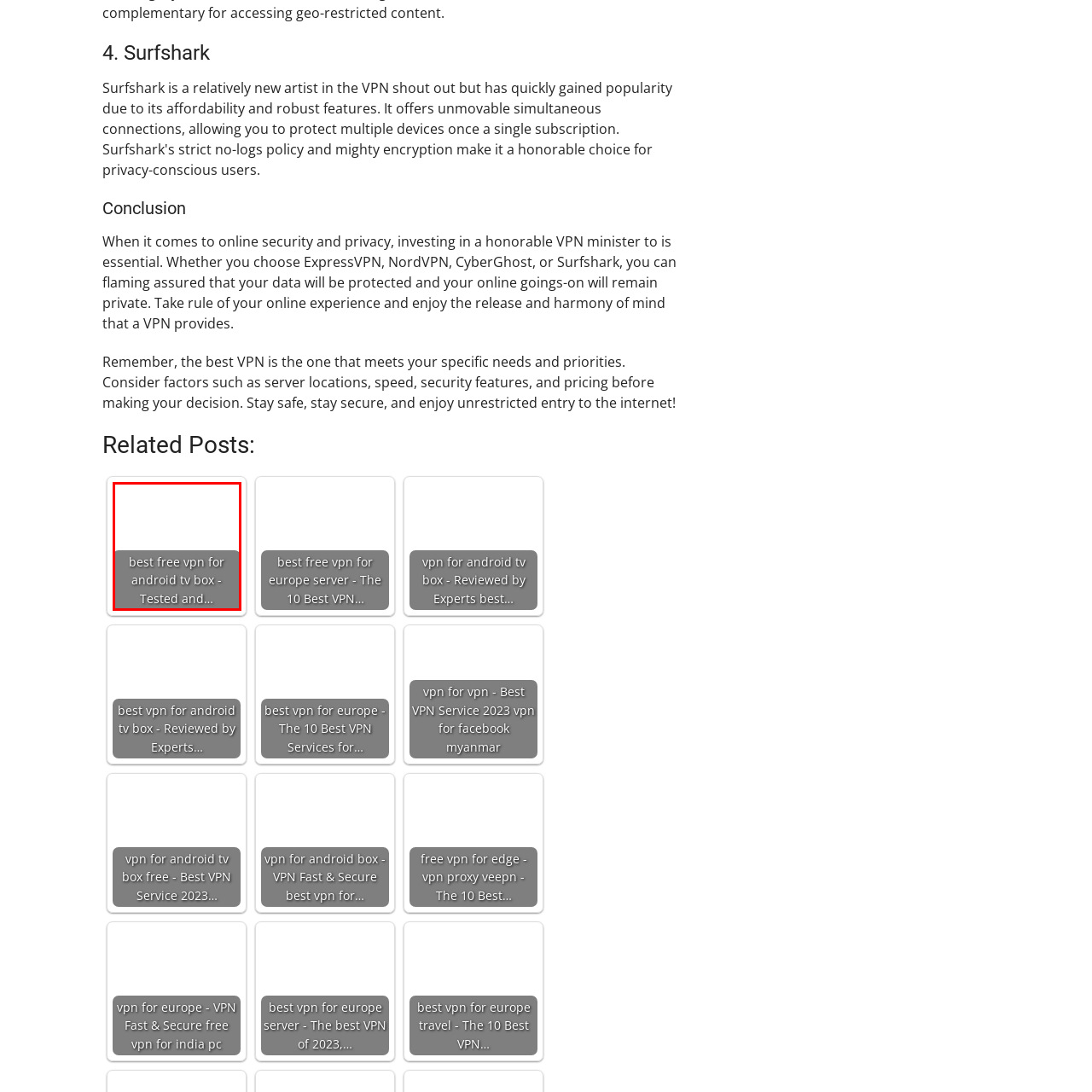Check the image highlighted in red, What type of device is the article focused on?
 Please answer in a single word or phrase.

Android TV box